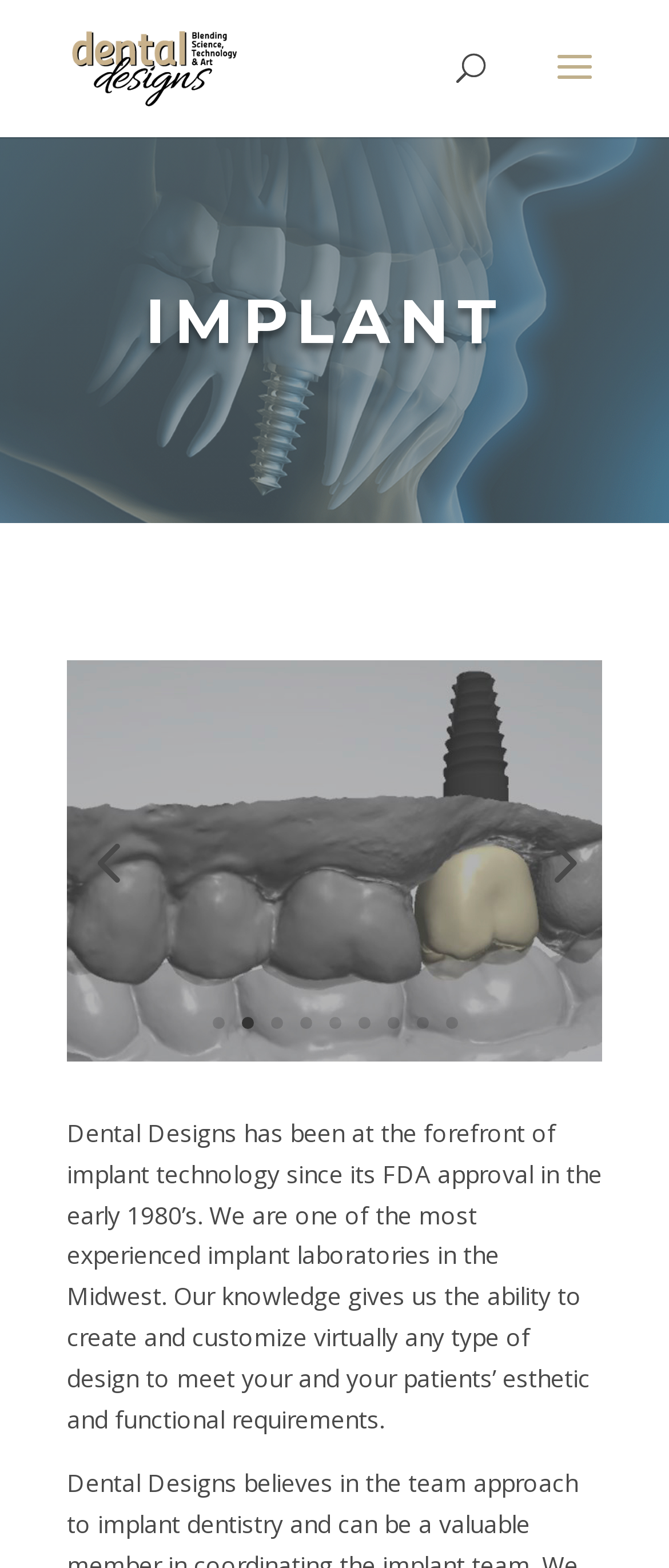What is the text on the top-left image? Using the information from the screenshot, answer with a single word or phrase.

Dental Designs, Inc.